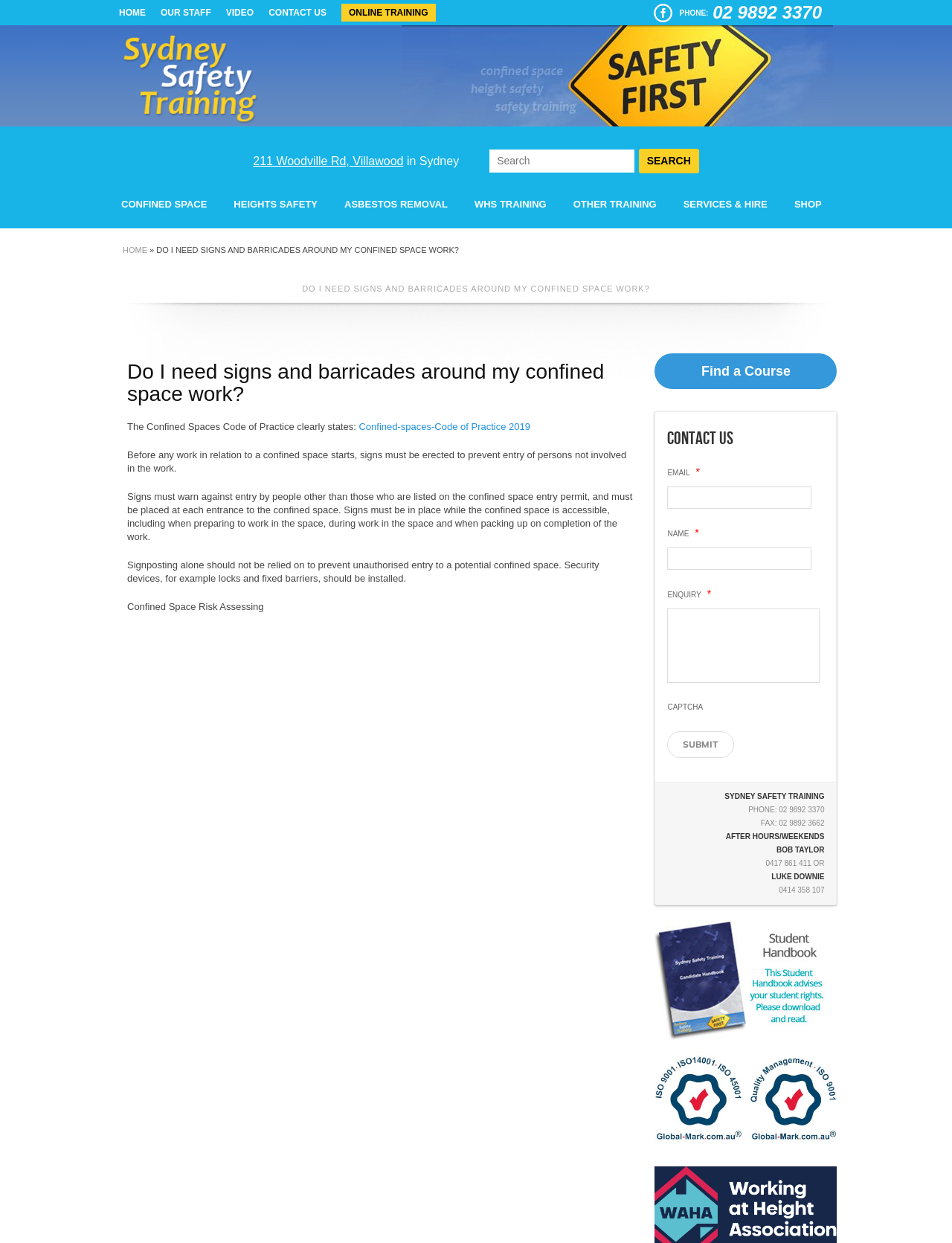Calculate the bounding box coordinates for the UI element based on the following description: "Confined-spaces-Code of Practice 2019". Ensure the coordinates are four float numbers between 0 and 1, i.e., [left, top, right, bottom].

[0.377, 0.339, 0.557, 0.348]